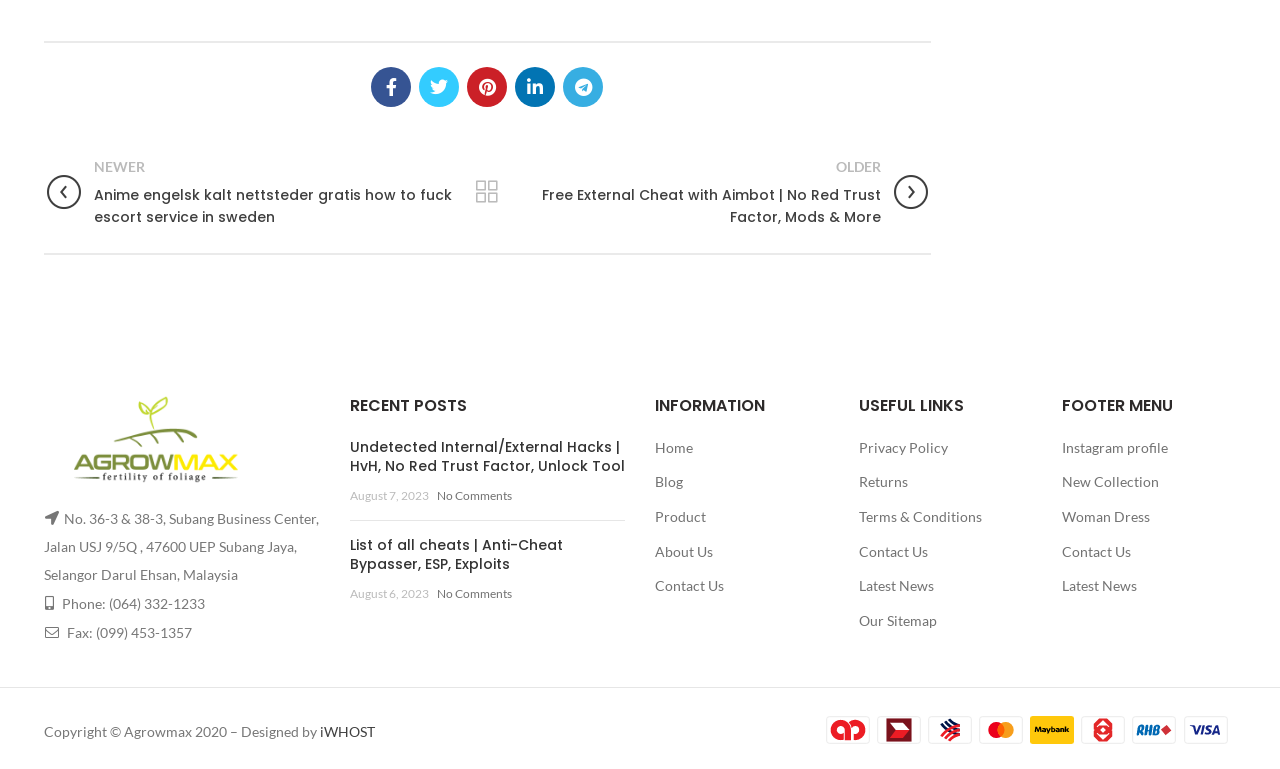What is the phone number of the company?
Observe the image and answer the question with a one-word or short phrase response.

(064) 332-1233